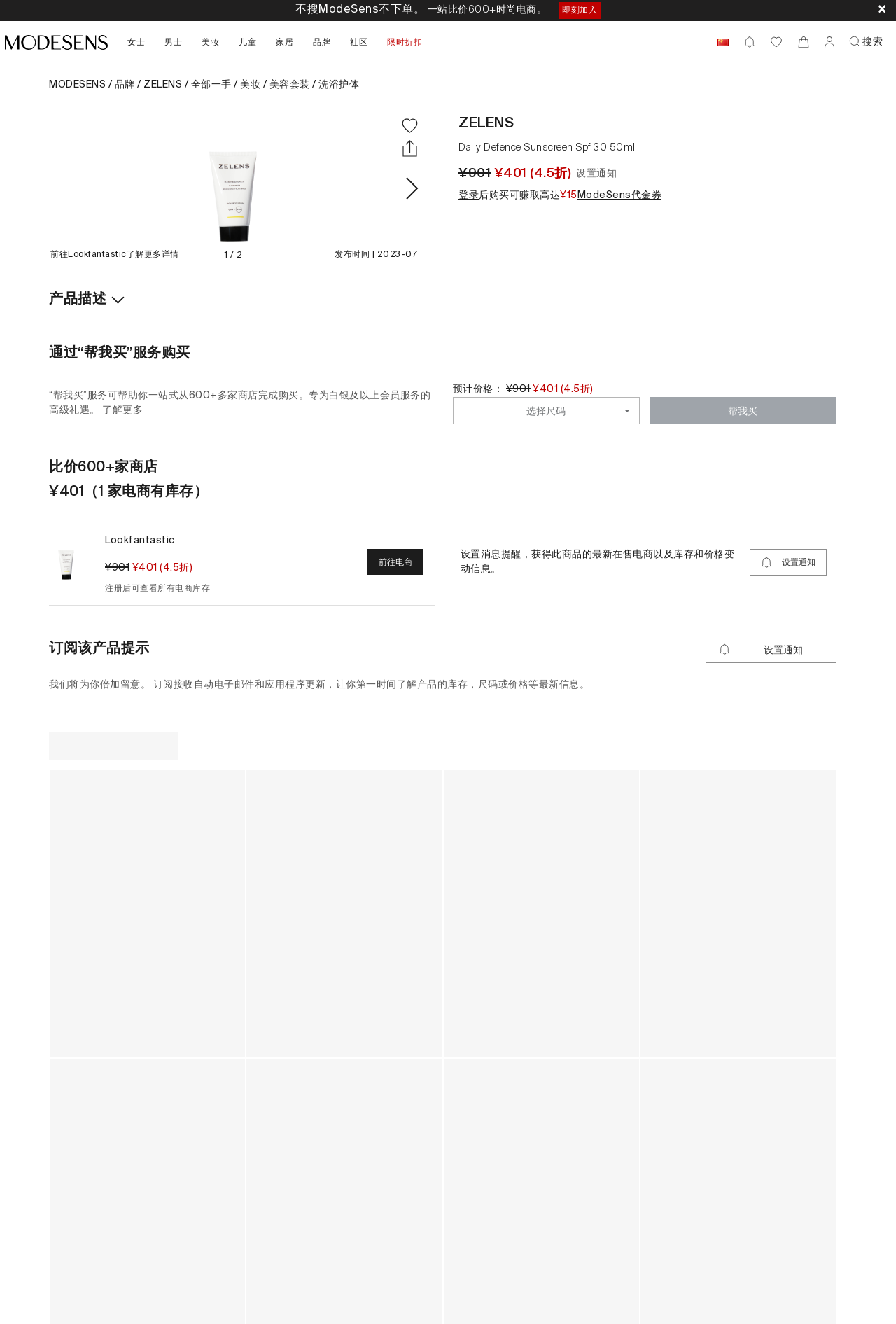Determine the bounding box coordinates of the clickable element to achieve the following action: 'Click the '即刻加入' button'. Provide the coordinates as four float values between 0 and 1, formatted as [left, top, right, bottom].

[0.623, 0.002, 0.67, 0.014]